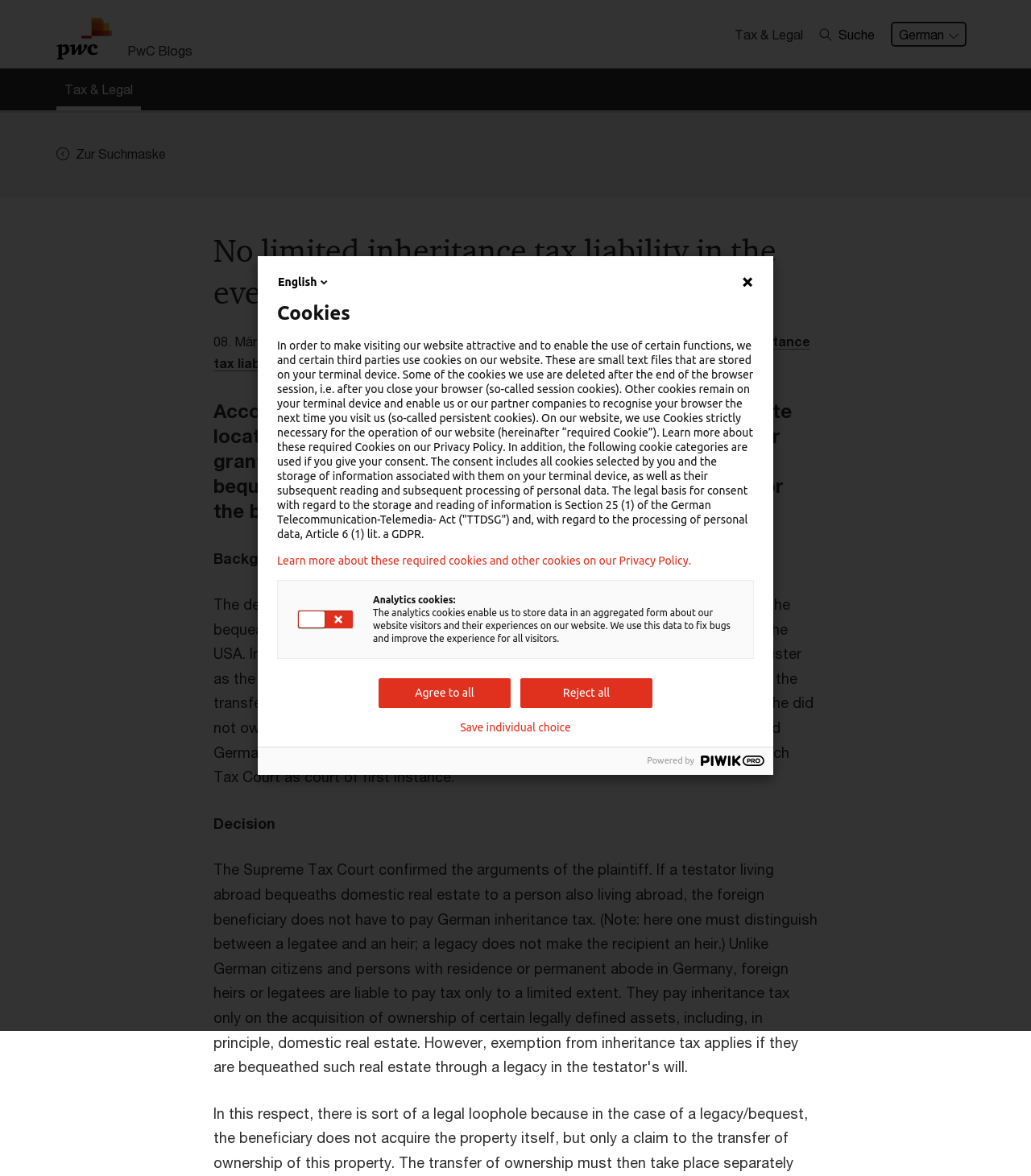Identify the bounding box coordinates for the region of the element that should be clicked to carry out the instruction: "Click the 'German' button". The bounding box coordinates should be four float numbers between 0 and 1, i.e., [left, top, right, bottom].

[0.864, 0.018, 0.938, 0.04]